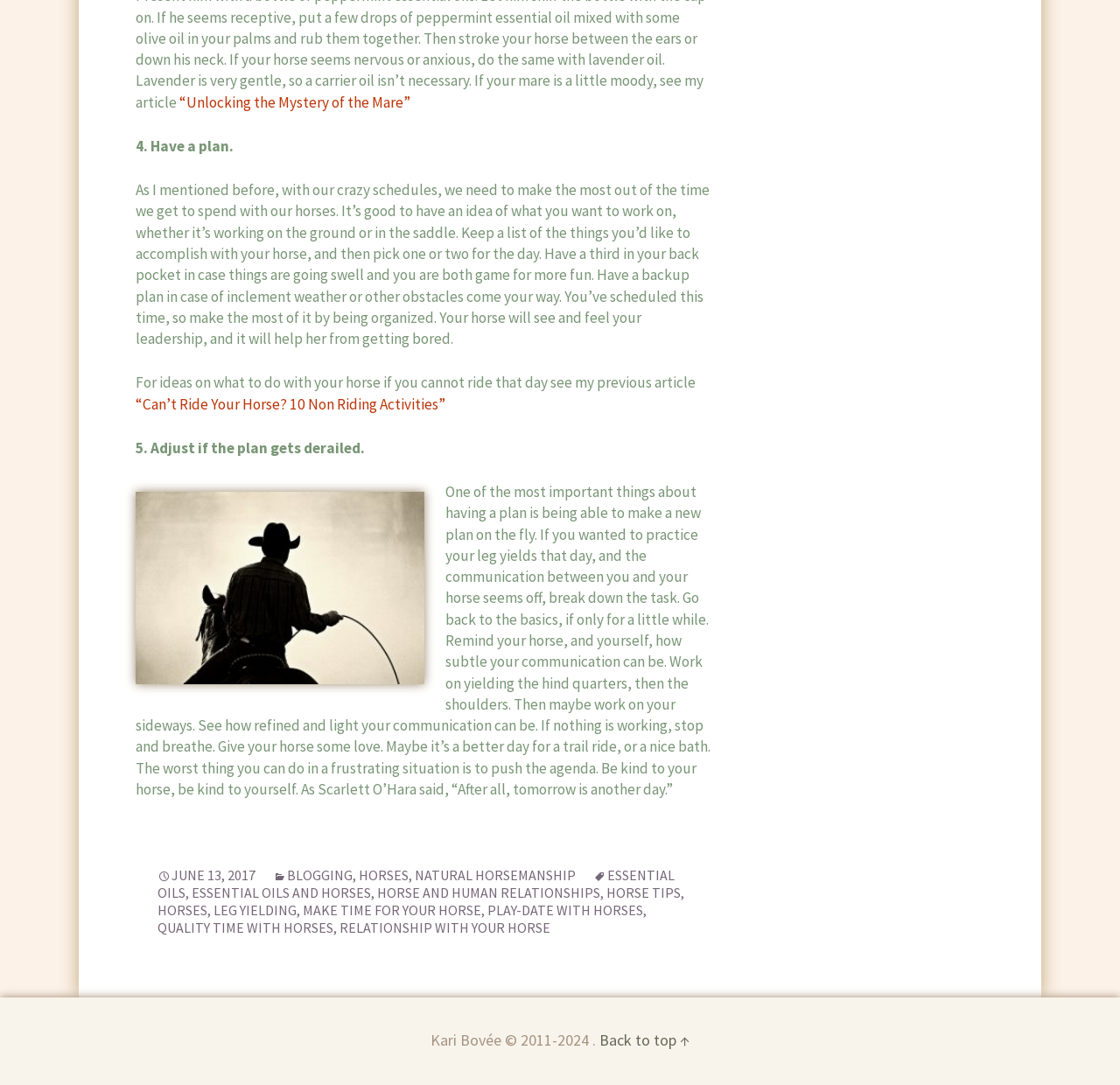Please provide a short answer using a single word or phrase for the question:
What is the image description?

Cowboy on horse